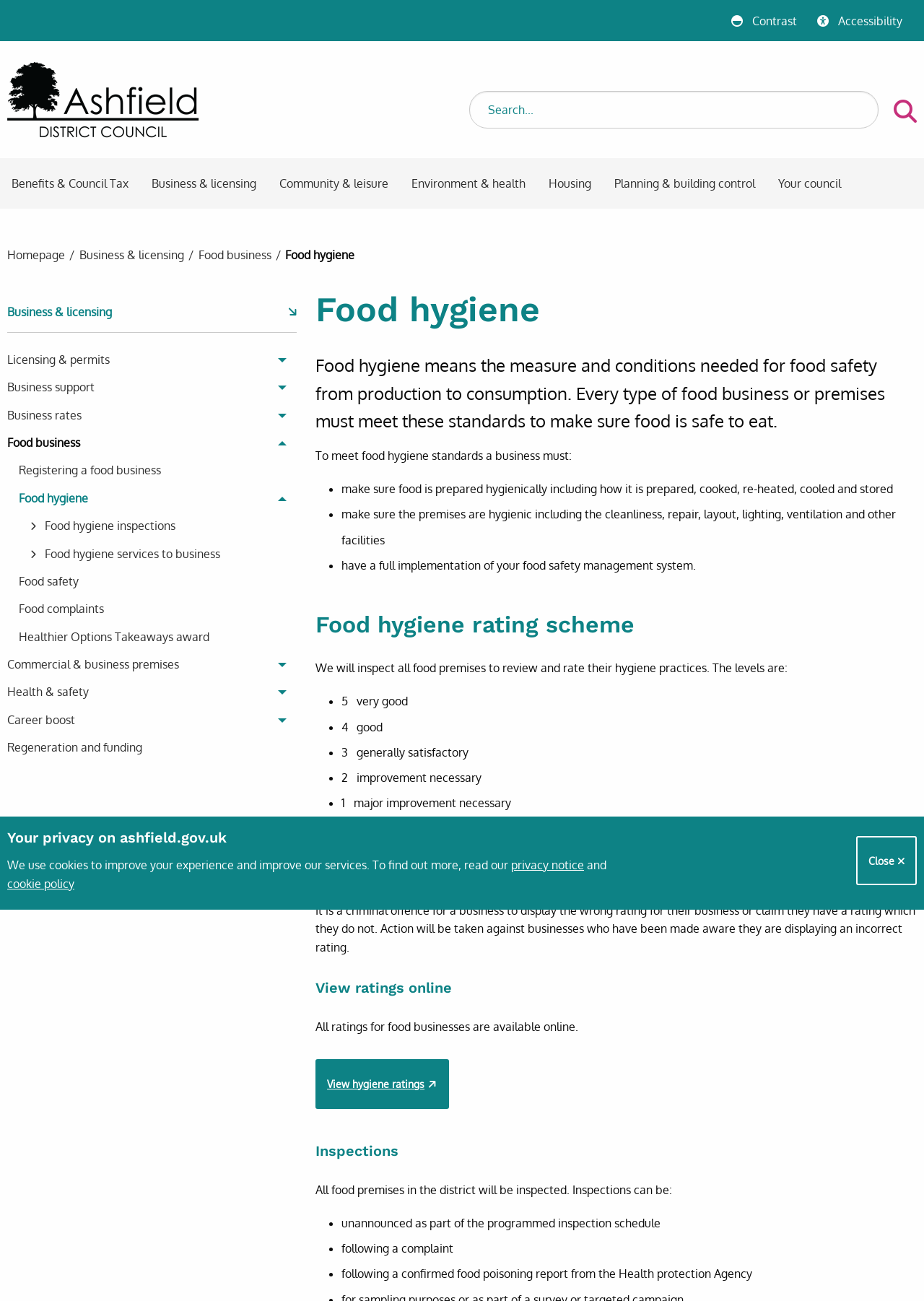Identify the bounding box coordinates for the region to click in order to carry out this instruction: "View business and licensing information". Provide the coordinates using four float numbers between 0 and 1, formatted as [left, top, right, bottom].

[0.152, 0.13, 0.29, 0.16]